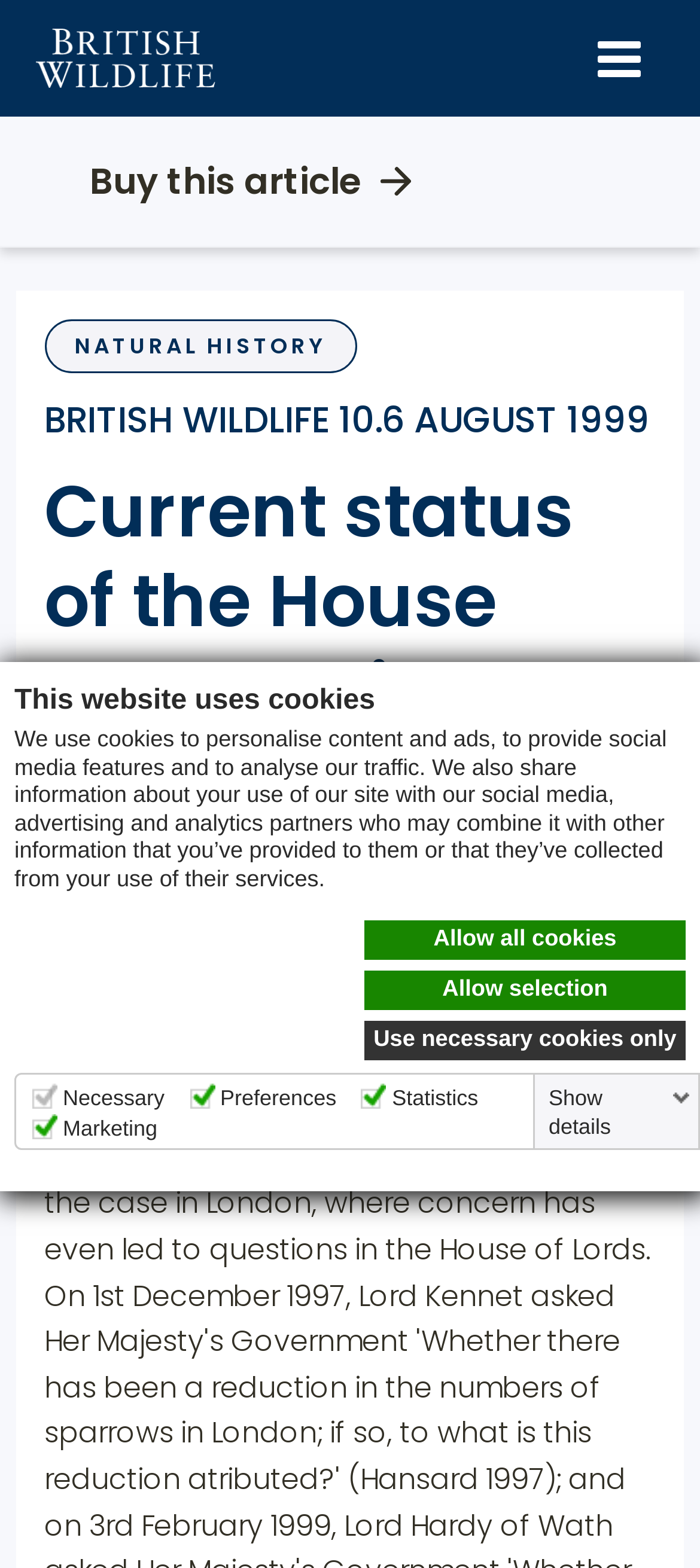Please identify the coordinates of the bounding box that should be clicked to fulfill this instruction: "Buy this article".

[0.051, 0.086, 0.664, 0.145]